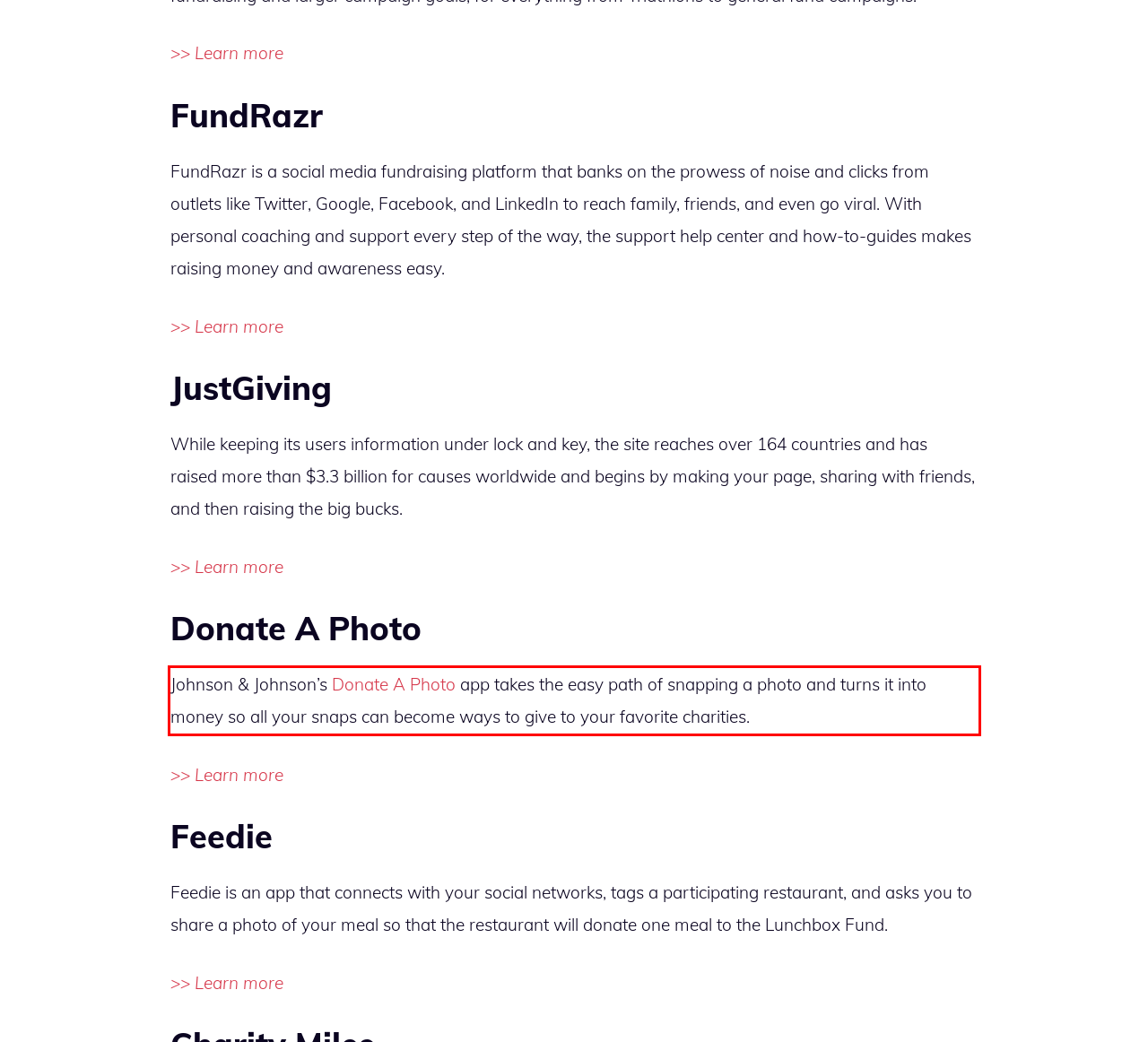Please take the screenshot of the webpage, find the red bounding box, and generate the text content that is within this red bounding box.

Johnson & Johnson’s Donate A Photo app takes the easy path of snapping a photo and turns it into money so all your snaps can become ways to give to your favorite charities.